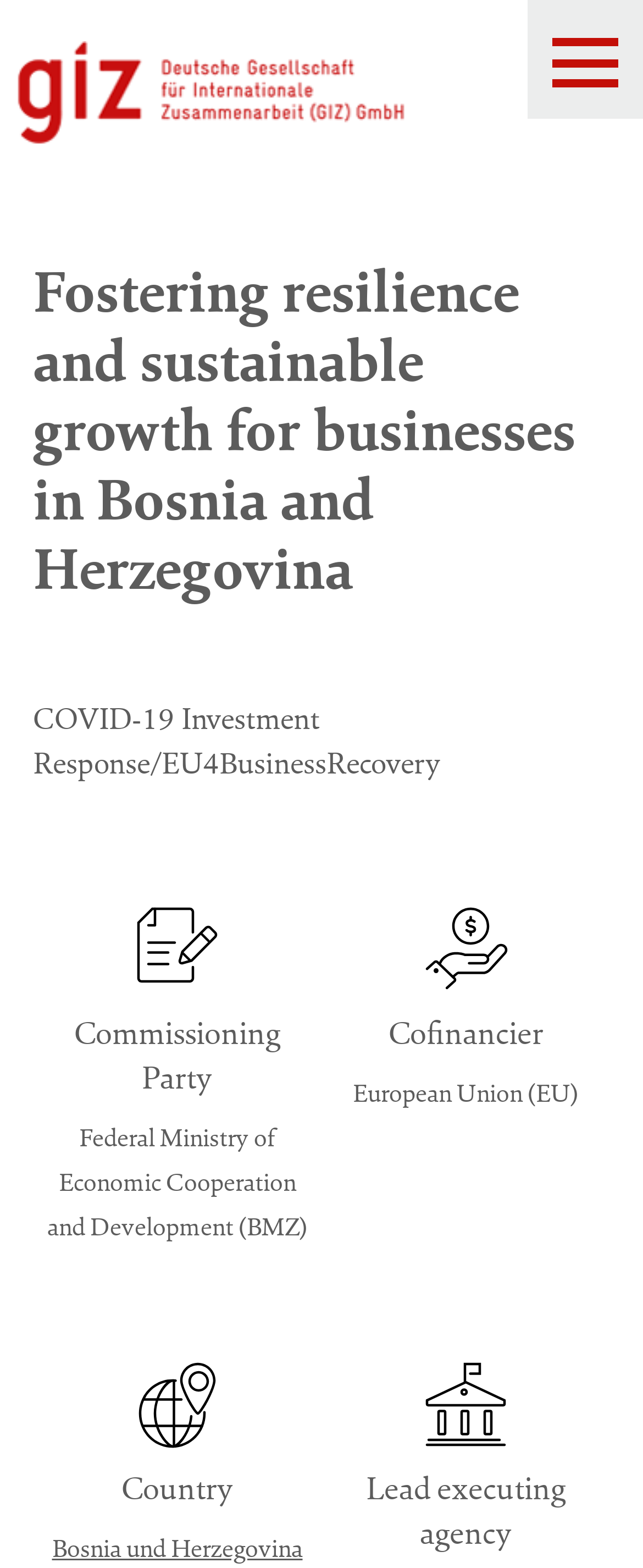Illustrate the webpage thoroughly, mentioning all important details.

The webpage is about a project that supports small and medium-sized enterprises (MSMEs) in various industries, including wood, metal, textile, agriculture, and international tourism, to ensure their operational continuity despite the consequences of COVID-19.

At the top of the page, there is a navigation section with a link to "GIZ" accompanied by an image of the GIZ logo, and a button labeled "Main Menu" that expands to reveal more options. 

Below the navigation section, there is a prominent figure that takes up most of the width of the page, featuring an image of a person operating a grinder in a workshop, with sparks flying out of it. 

The main content of the page is an article that starts with a heading that matches the title of the webpage, "Fostering resilience and sustainable growth for businesses in Bosnia and Herzegovina". 

Within the article, there are several blocks of text, including "COVID-19 Investment Response/EU4BusinessRecovery", "Commissioning Party" with the text "Federal Ministry of Economic Cooperation and Development (BMZ)" below it, and "Cofinancier" with the text "European Union (EU)" below it.